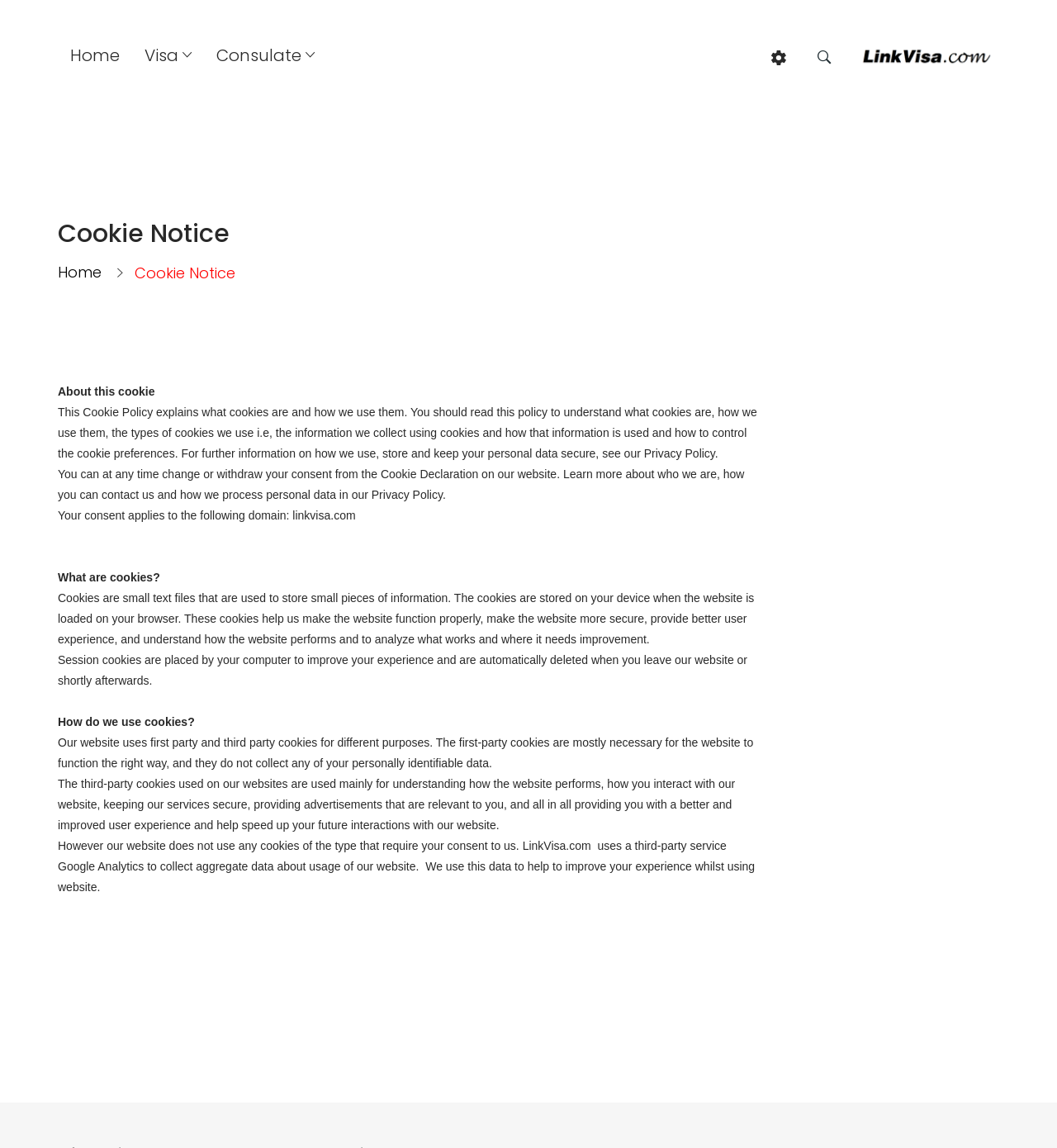Reply to the question with a single word or phrase:
What is the purpose of cookies on this website?

To improve user experience